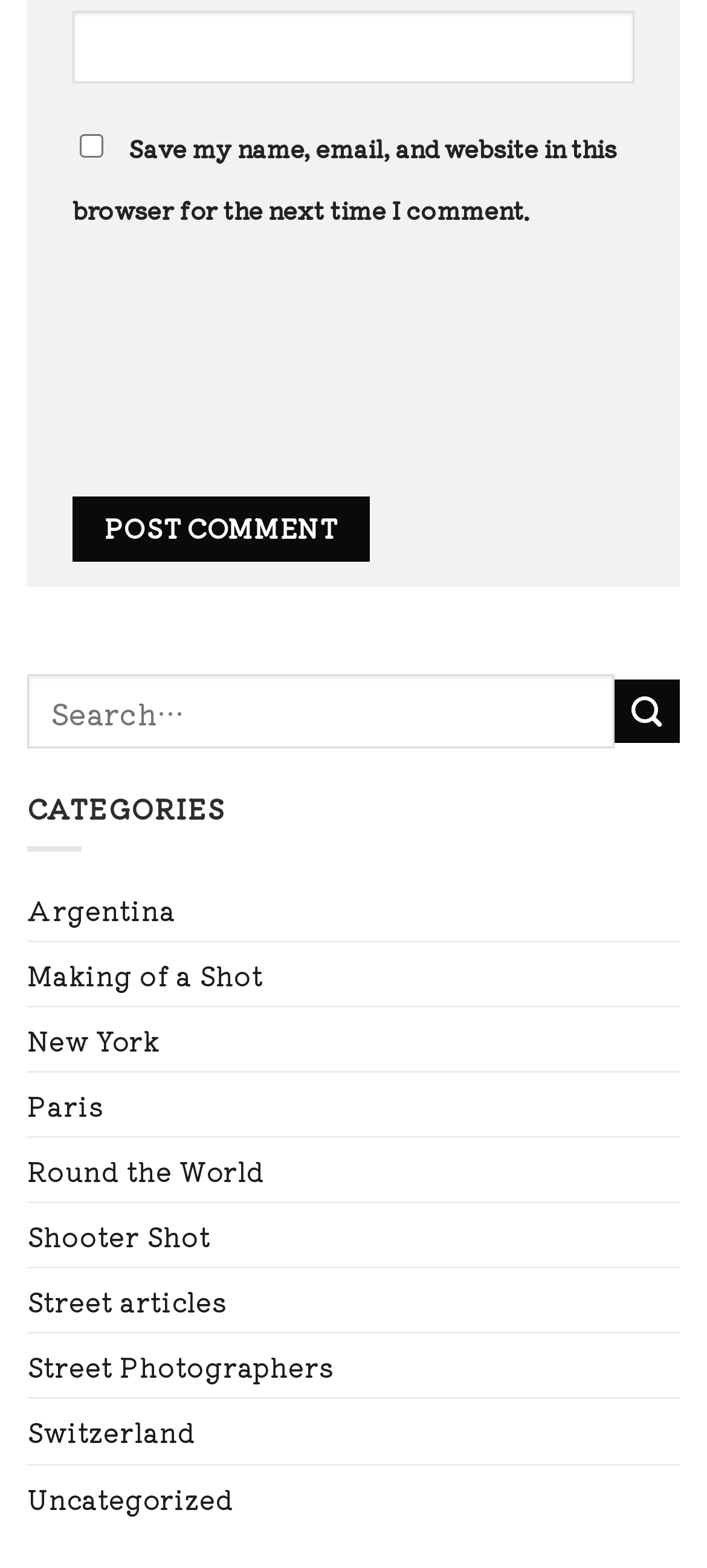Identify the bounding box coordinates for the region to click in order to carry out this instruction: "check the save my name checkbox". Provide the coordinates using four float numbers between 0 and 1, formatted as [left, top, right, bottom].

[0.113, 0.086, 0.146, 0.101]